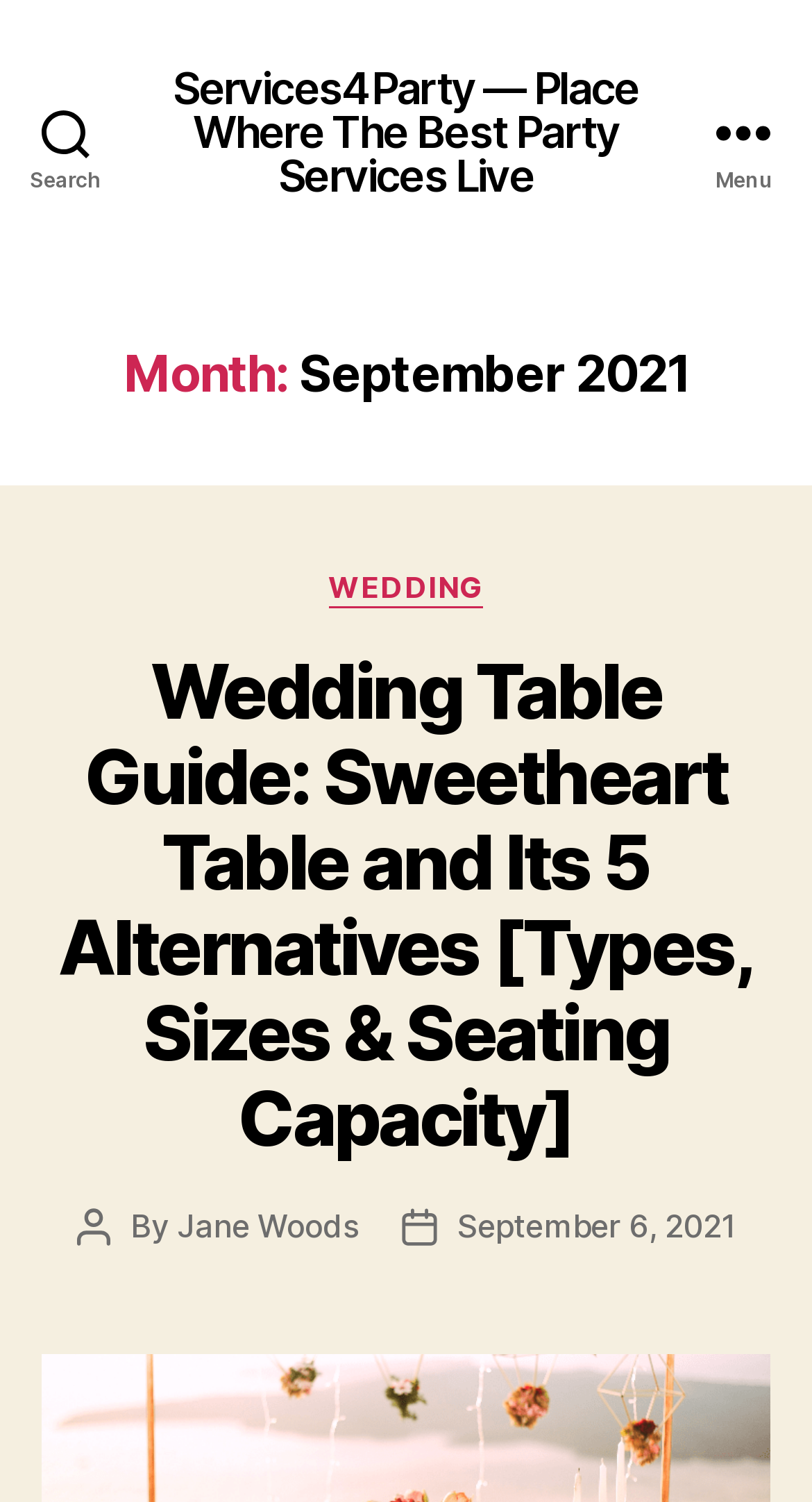Please find and generate the text of the main header of the webpage.

Month: September 2021